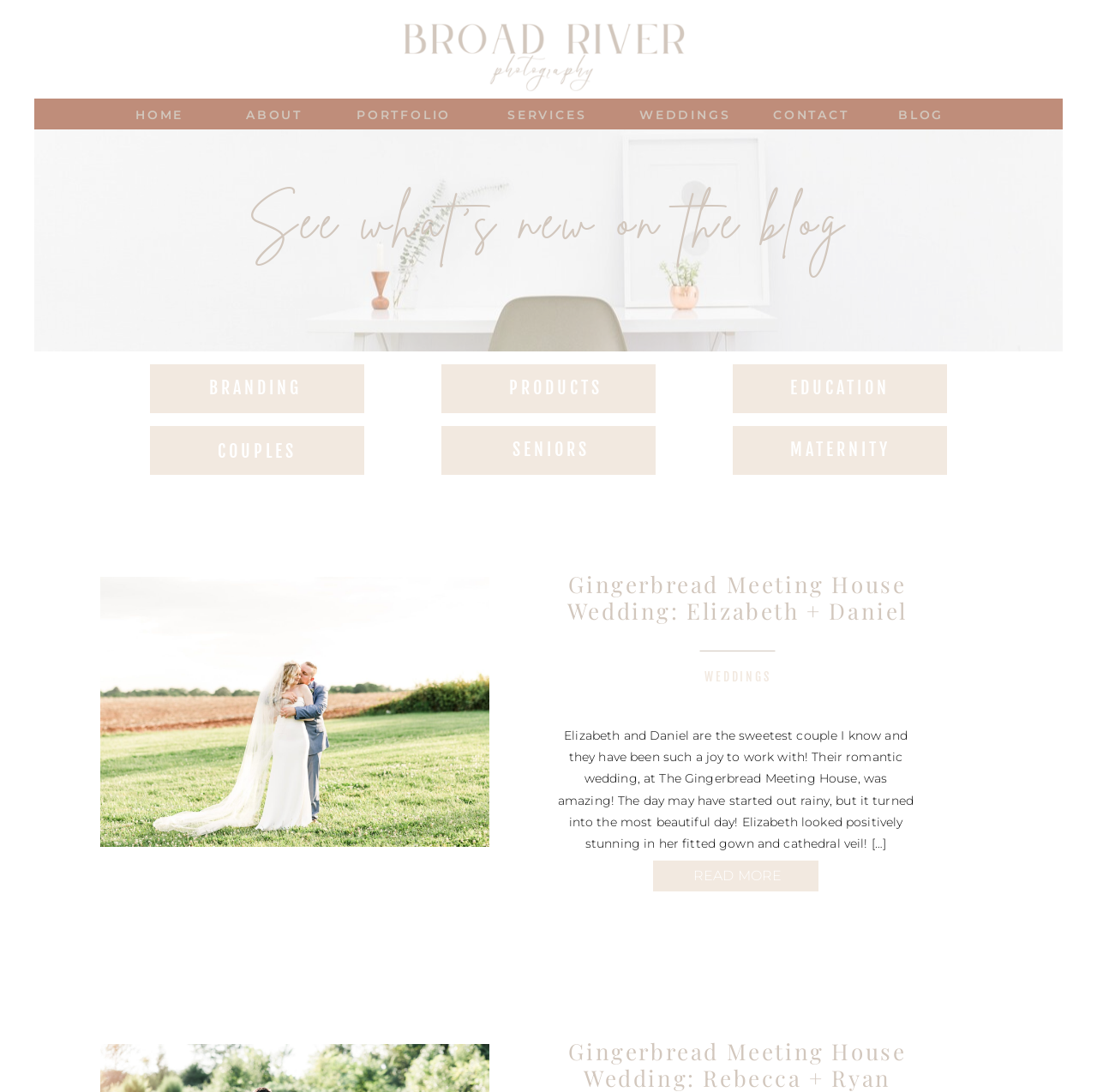Locate the bounding box coordinates of the segment that needs to be clicked to meet this instruction: "Read the 'Gingerbread Meeting House Wedding: Elizabeth + Daniel' article".

[0.091, 0.528, 0.446, 0.776]